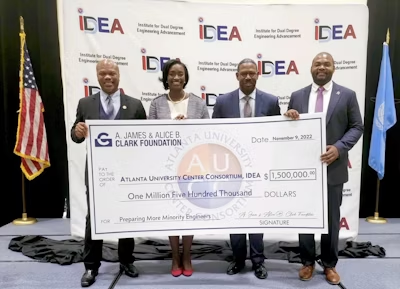Please provide a comprehensive response to the question below by analyzing the image: 
What is the purpose of the IDEA initiative?

The caption explains that the Institute for Dual Degree Engineering Advancement (IDEA) is designed to increase the number of engineers from underrepresented communities, which is the main purpose of the initiative.